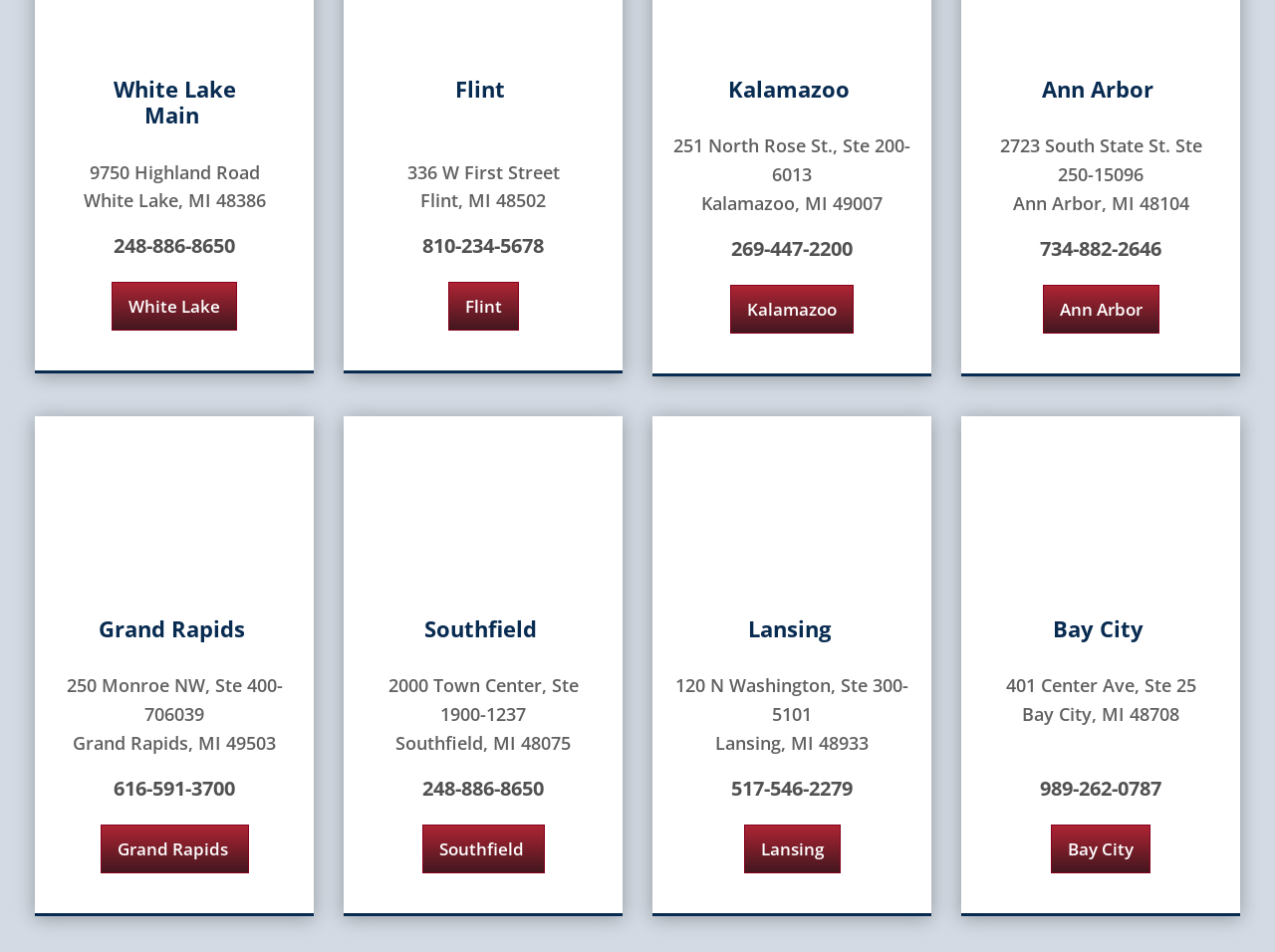Provide a short, one-word or phrase answer to the question below:
What is the address of the White Lake location?

9750 Highland Road, White Lake, MI 48386